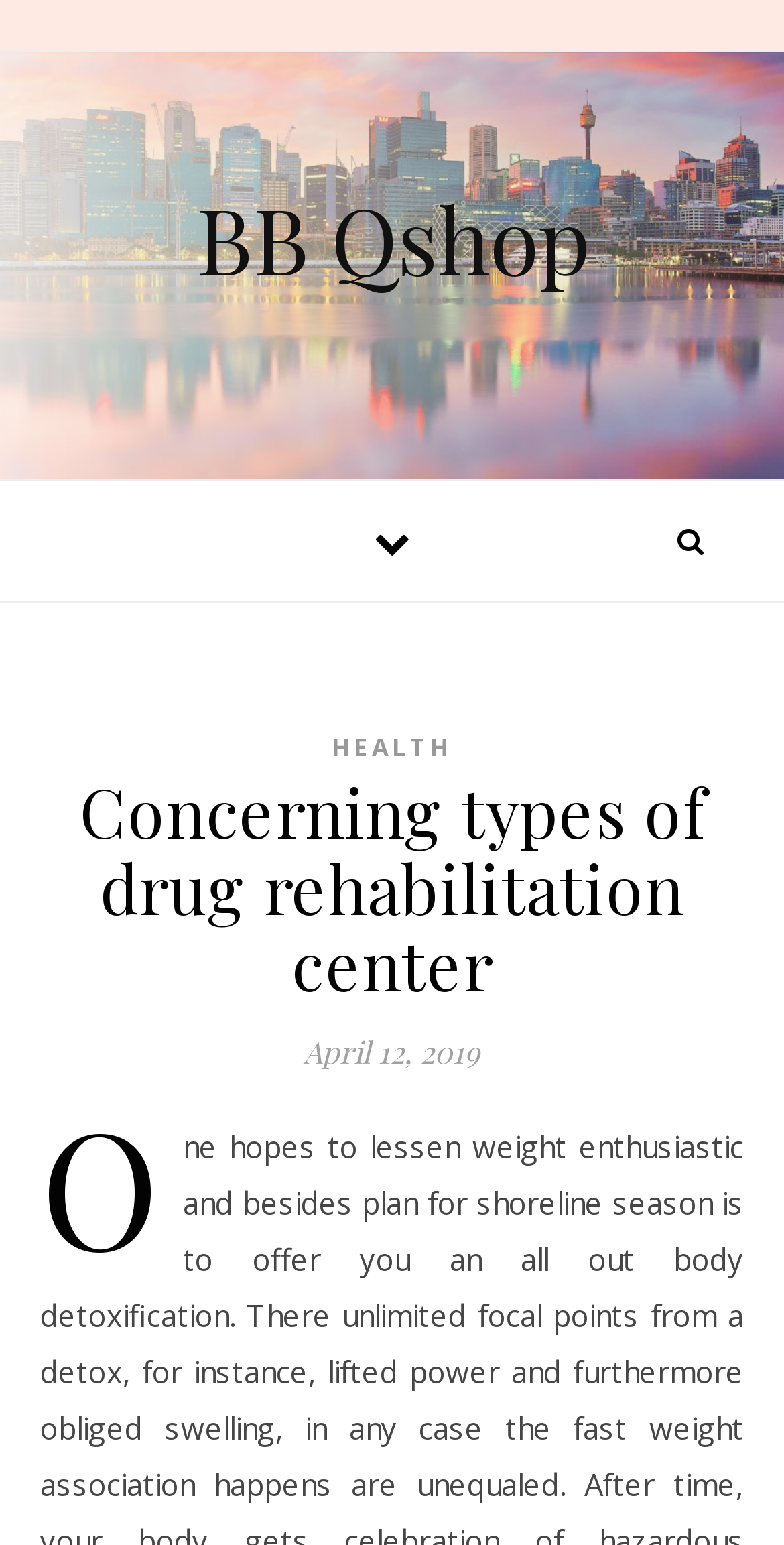Find the bounding box of the web element that fits this description: "Health".

[0.423, 0.472, 0.577, 0.494]